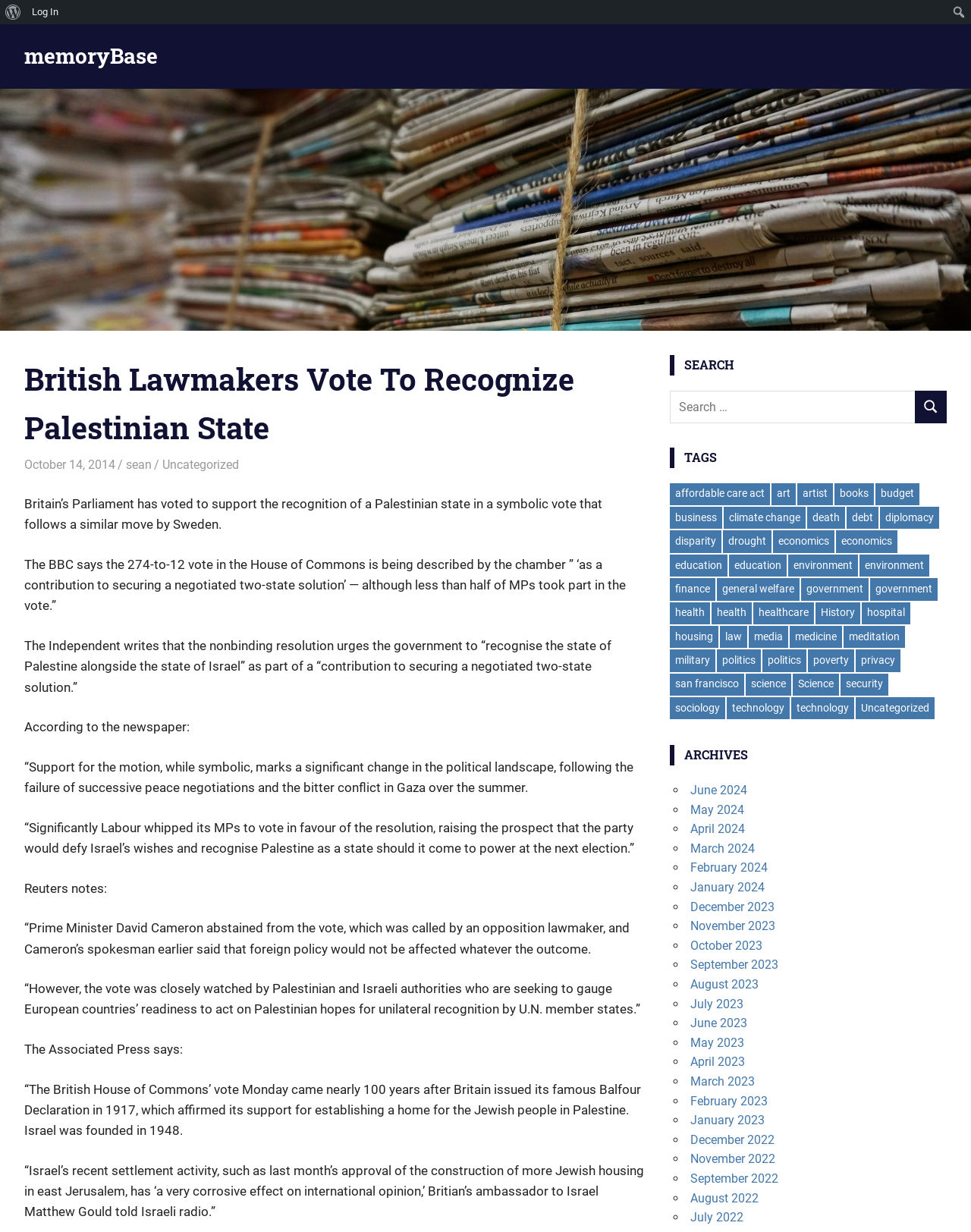Kindly provide the bounding box coordinates of the section you need to click on to fulfill the given instruction: "Search for something".

[0.977, 0.002, 0.998, 0.017]